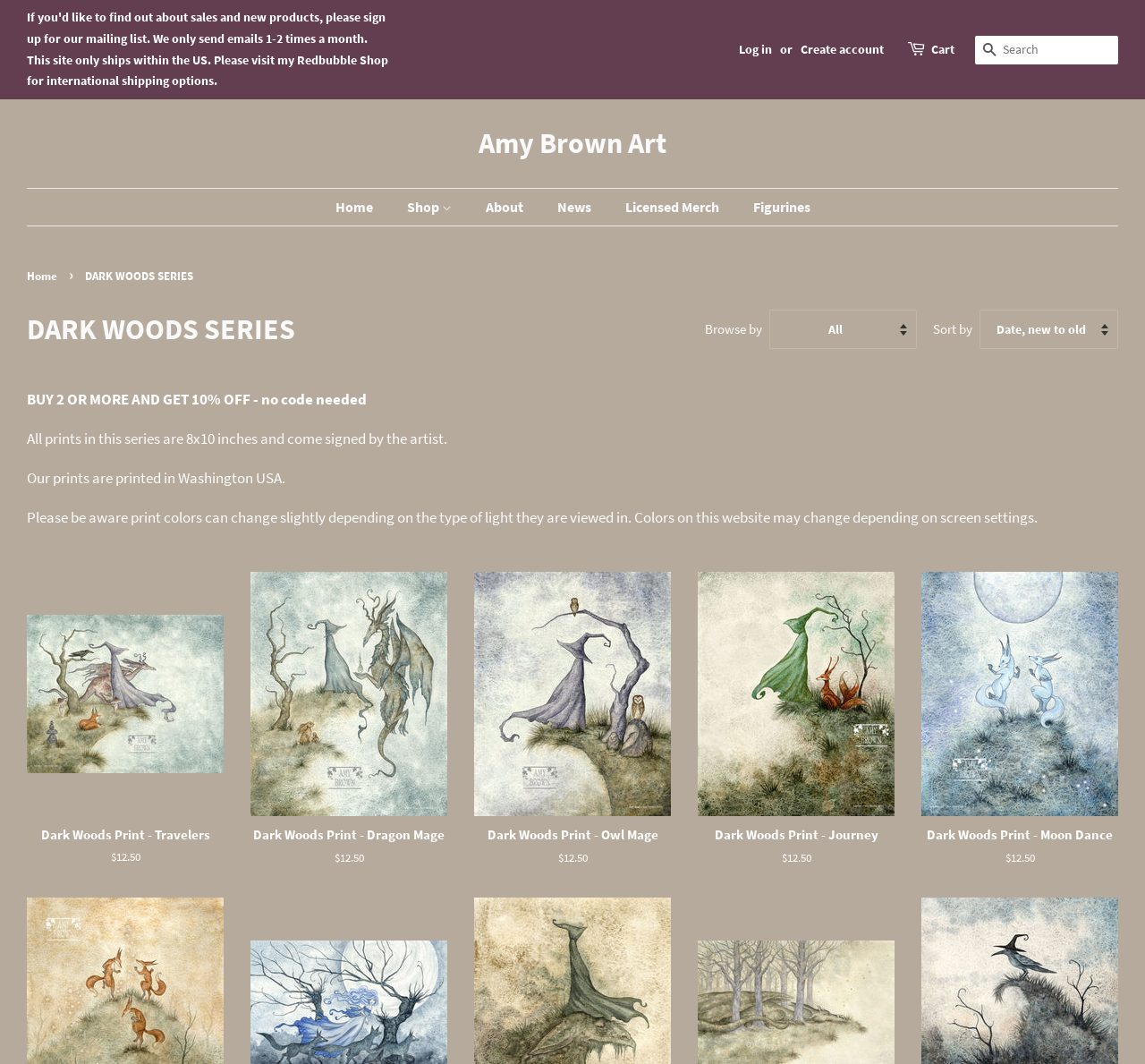From the image, can you give a detailed response to the question below:
What is the discount for buying 2 or more prints?

The answer can be found in the text 'BUY 2 OR MORE AND GET 10% OFF - no code needed' which is located at the top of the page.